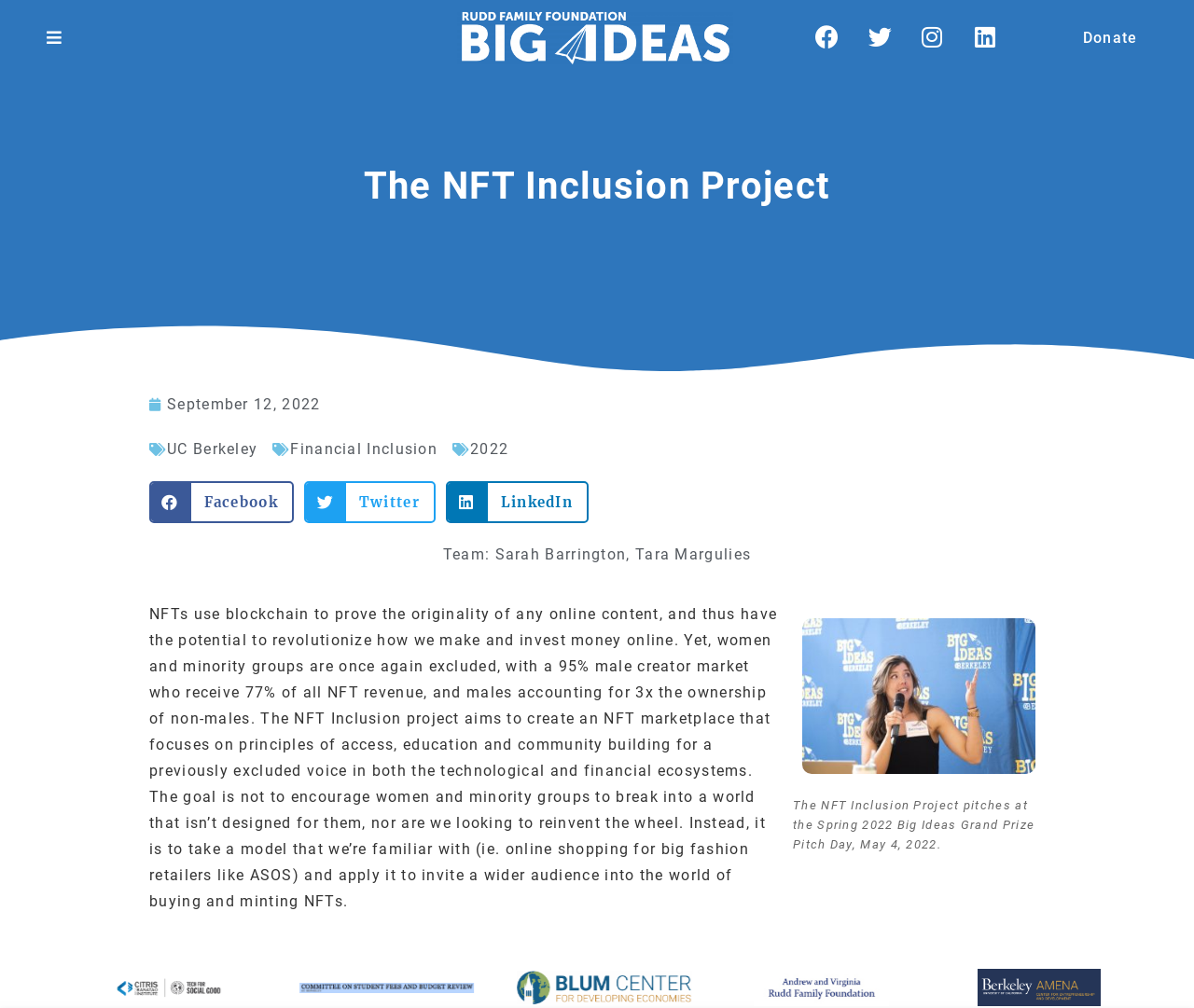Show the bounding box coordinates of the element that should be clicked to complete the task: "Click the Donate button".

[0.883, 0.016, 0.976, 0.059]